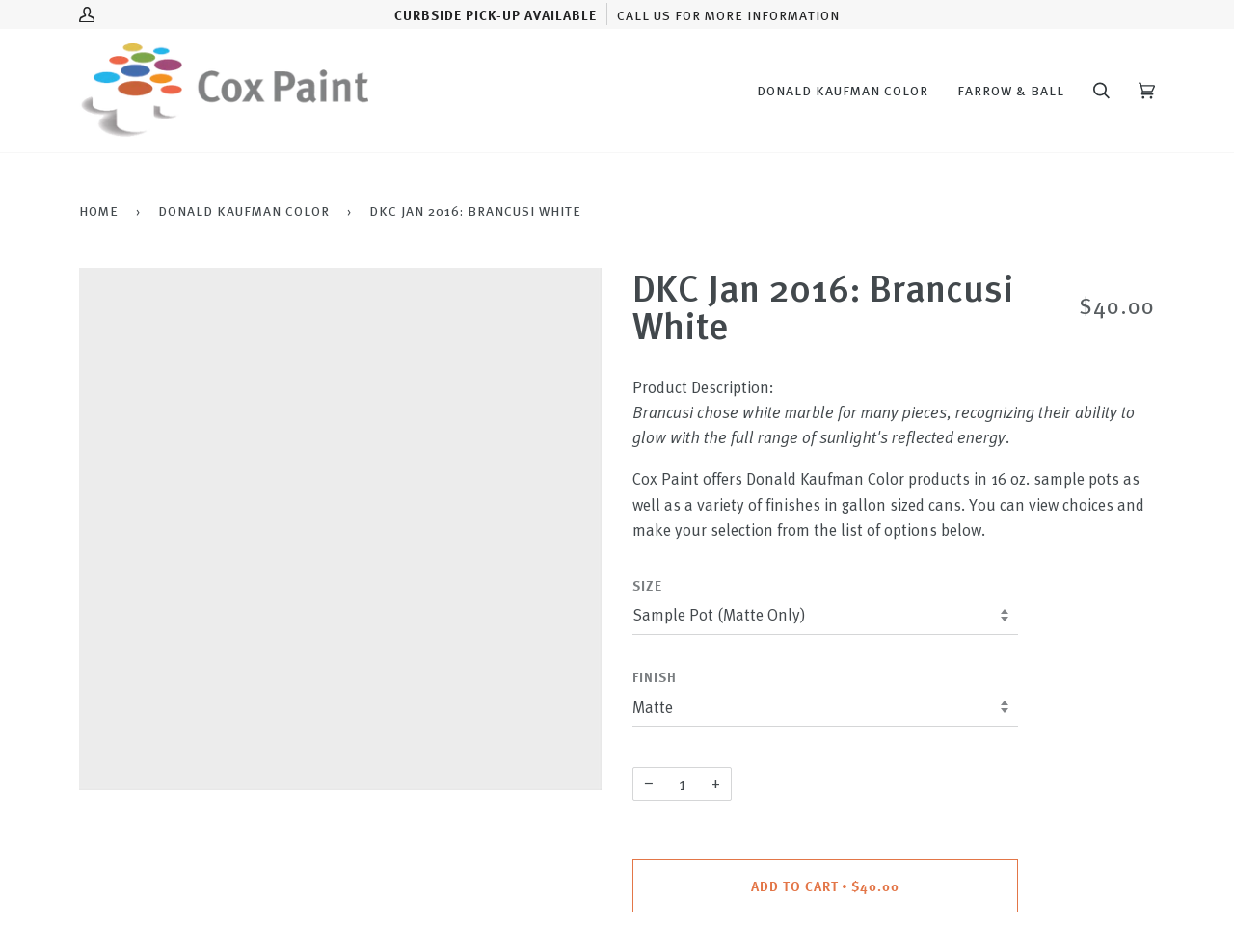Describe all the key features of the webpage in detail.

This webpage appears to be a product page for "DKC Jan 2016: Brancusi White" paint from Cox Paint. At the top of the page, there are two static text elements: "CURBSIDE PICK-UP AVAILABLE" and "CALL US FOR MORE INFORMATION". Below these, there is a link to "Cox Paint" accompanied by an image of the Cox Paint logo.

To the right of the logo, there are three dropdown menus: "DONALD KAUFMAN COLOR", "FARROW & BALL", and "Search". Next to the search dropdown, there is a link to the shopping cart, which currently has 0 items.

Below the top navigation, there is a breadcrumb navigation menu with links to "HOME" and "DONALD KAUFMAN COLOR", followed by the current page title "DKC JAN 2016: BRANCUSI WHITE".

The main content of the page is divided into two sections. On the left, there is an image of the paint product, accompanied by a "Zoom" button. On the right, there is a product description section, which includes the product title, price ($40.00), and a brief description of the product. The description explains that Cox Paint offers Donald Kaufman Color products in 16 oz. sample pots and gallon-sized cans.

Below the product description, there are two groups of options: "SIZE" and "FINISH", each with a dropdown menu. There is also a quantity textbox and buttons to increment or decrement the quantity. The page also displays the availability of the product, indicating that there are only a limited number left in stock. Finally, there is an "ADD TO CART" button with the product price.